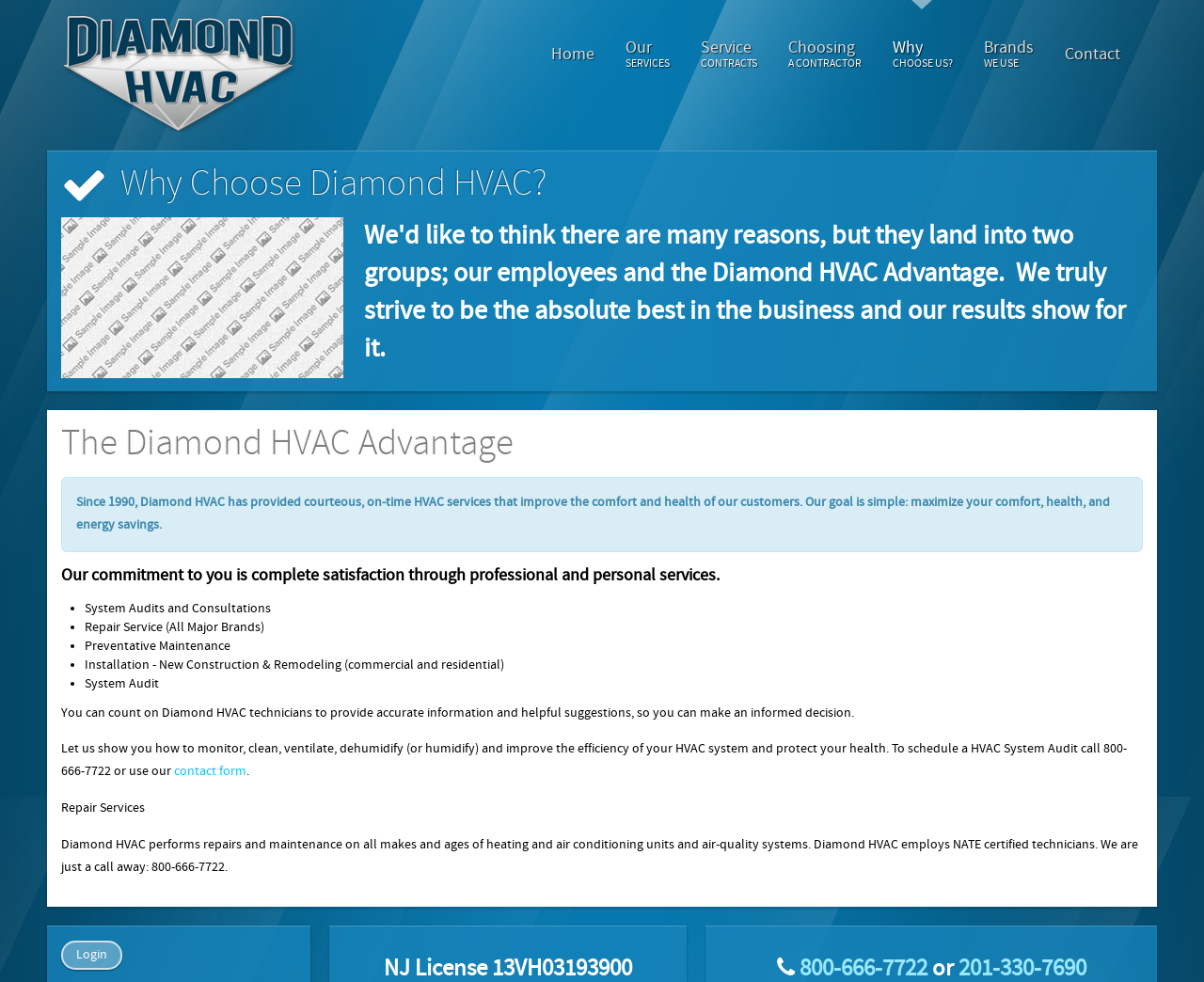Please provide the bounding box coordinates for the element that needs to be clicked to perform the following instruction: "Contact Diamond HVAC". The coordinates should be given as four float numbers between 0 and 1, i.e., [left, top, right, bottom].

[0.878, 0.025, 0.937, 0.086]